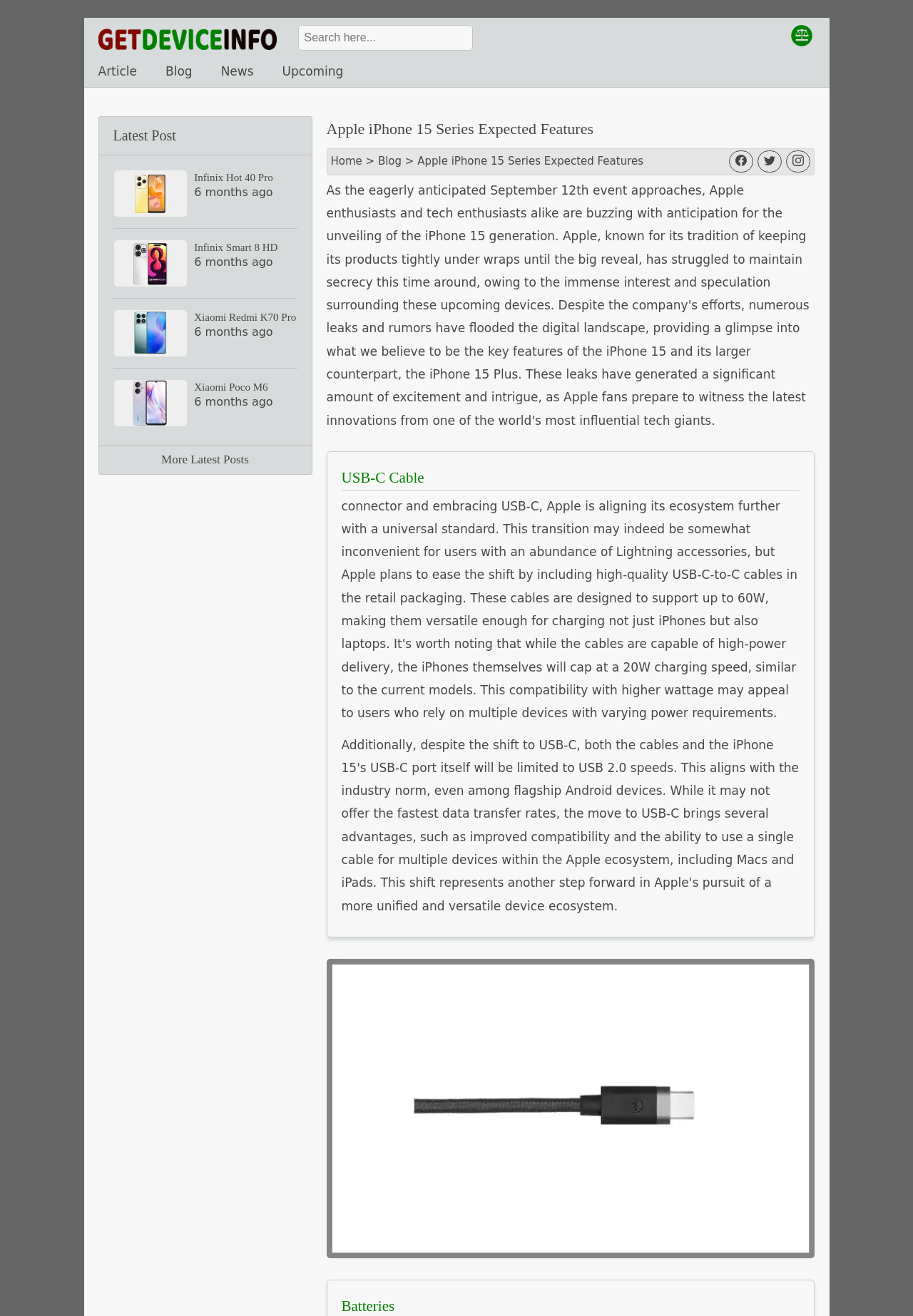Please identify the bounding box coordinates of the region to click in order to complete the task: "Read the latest post". The coordinates must be four float numbers between 0 and 1, specified as [left, top, right, bottom].

[0.124, 0.129, 0.325, 0.165]